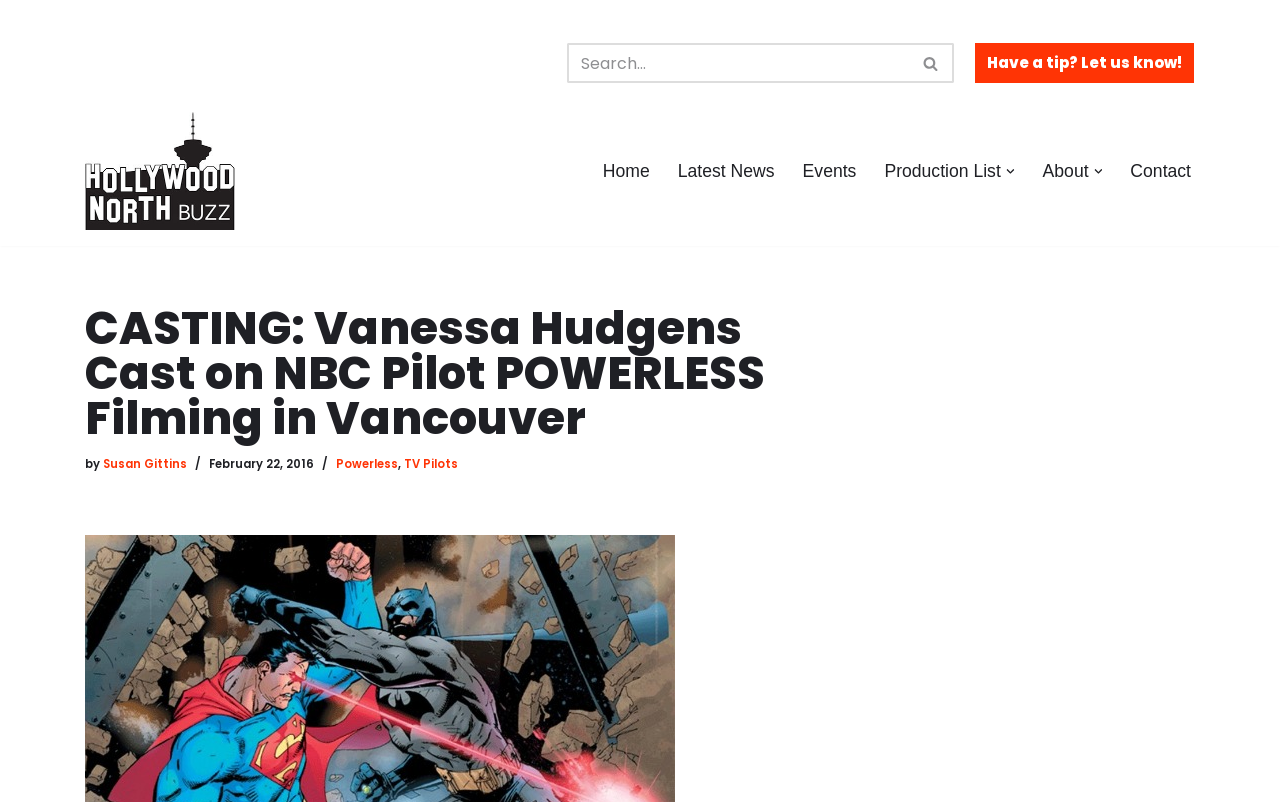Given the description Skip to content, predict the bounding box coordinates of the UI element. Ensure the coordinates are in the format (top-left x, top-left y, bottom-right x, bottom-right y) and all values are between 0 and 1.

[0.0, 0.04, 0.023, 0.065]